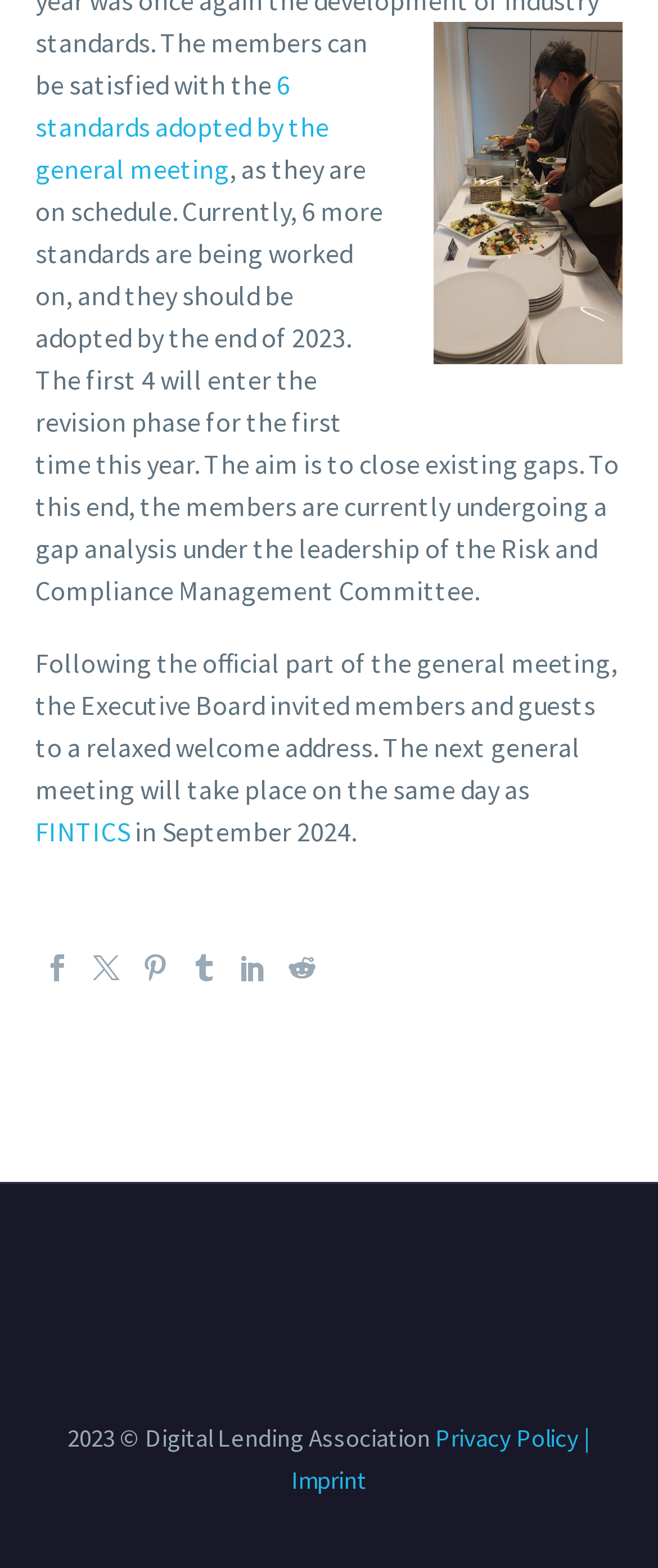How many standards are being worked on?
Please answer the question with as much detail and depth as you can.

According to the text, 'Currently, 6 more standards are being worked on, and they should be adopted by the end of 2023.'